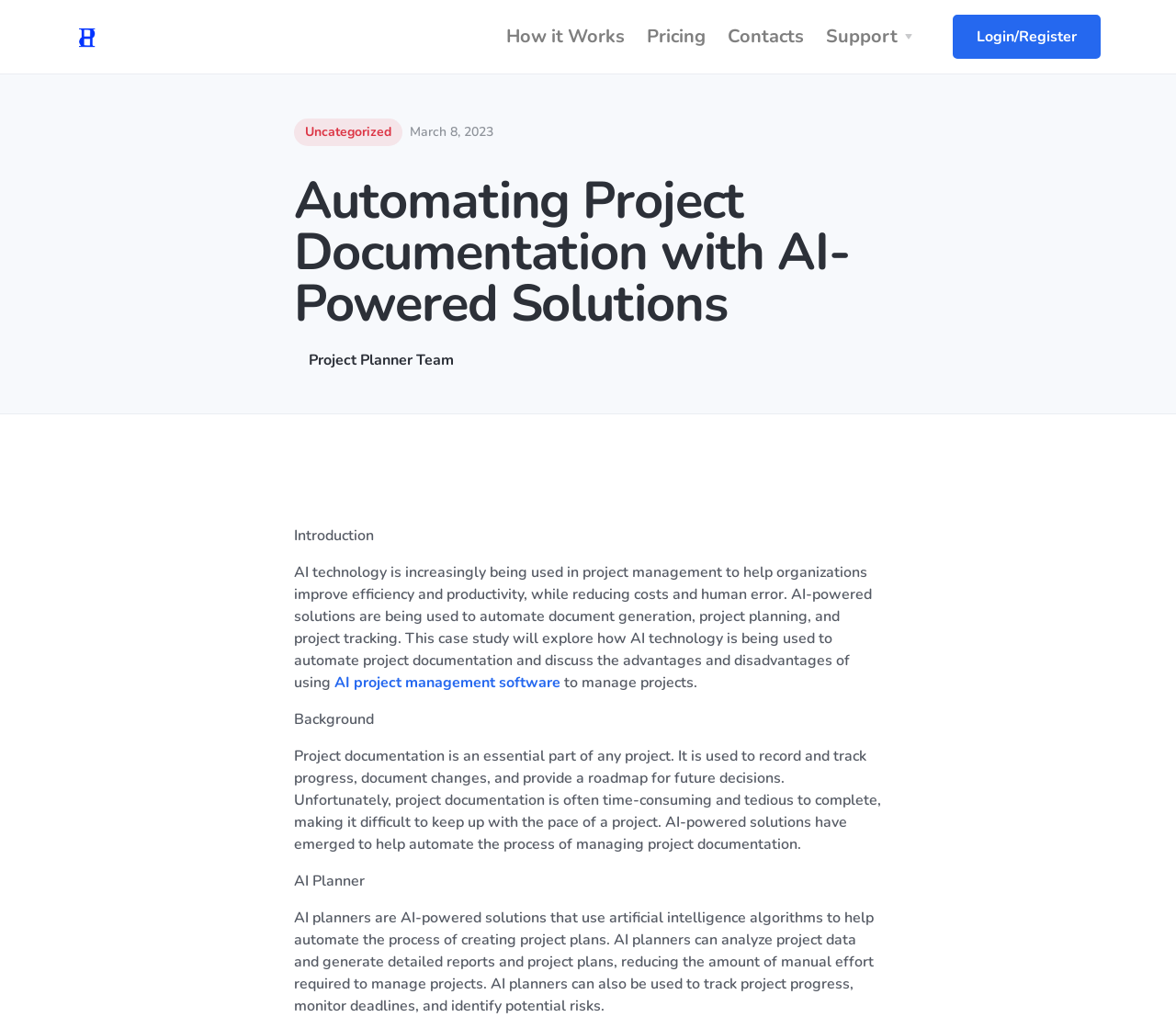Calculate the bounding box coordinates for the UI element based on the following description: "Project Planner Team". Ensure the coordinates are four float numbers between 0 and 1, i.e., [left, top, right, bottom].

[0.25, 0.346, 0.75, 0.363]